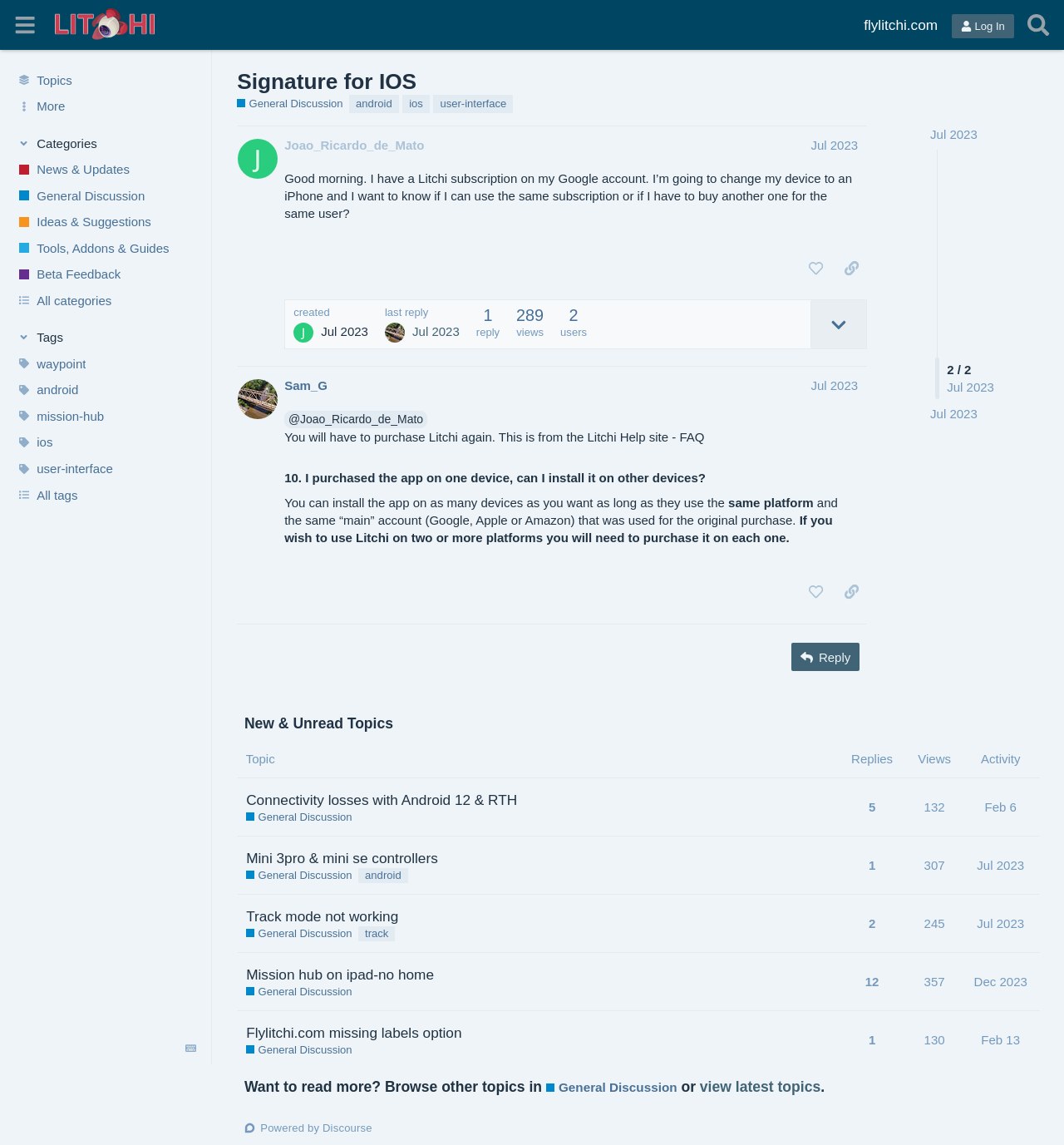Refer to the element description android and identify the corresponding bounding box in the screenshot. Format the coordinates as (top-left x, top-left y, bottom-right x, bottom-right y) with values in the range of 0 to 1.

[0.337, 0.758, 0.383, 0.771]